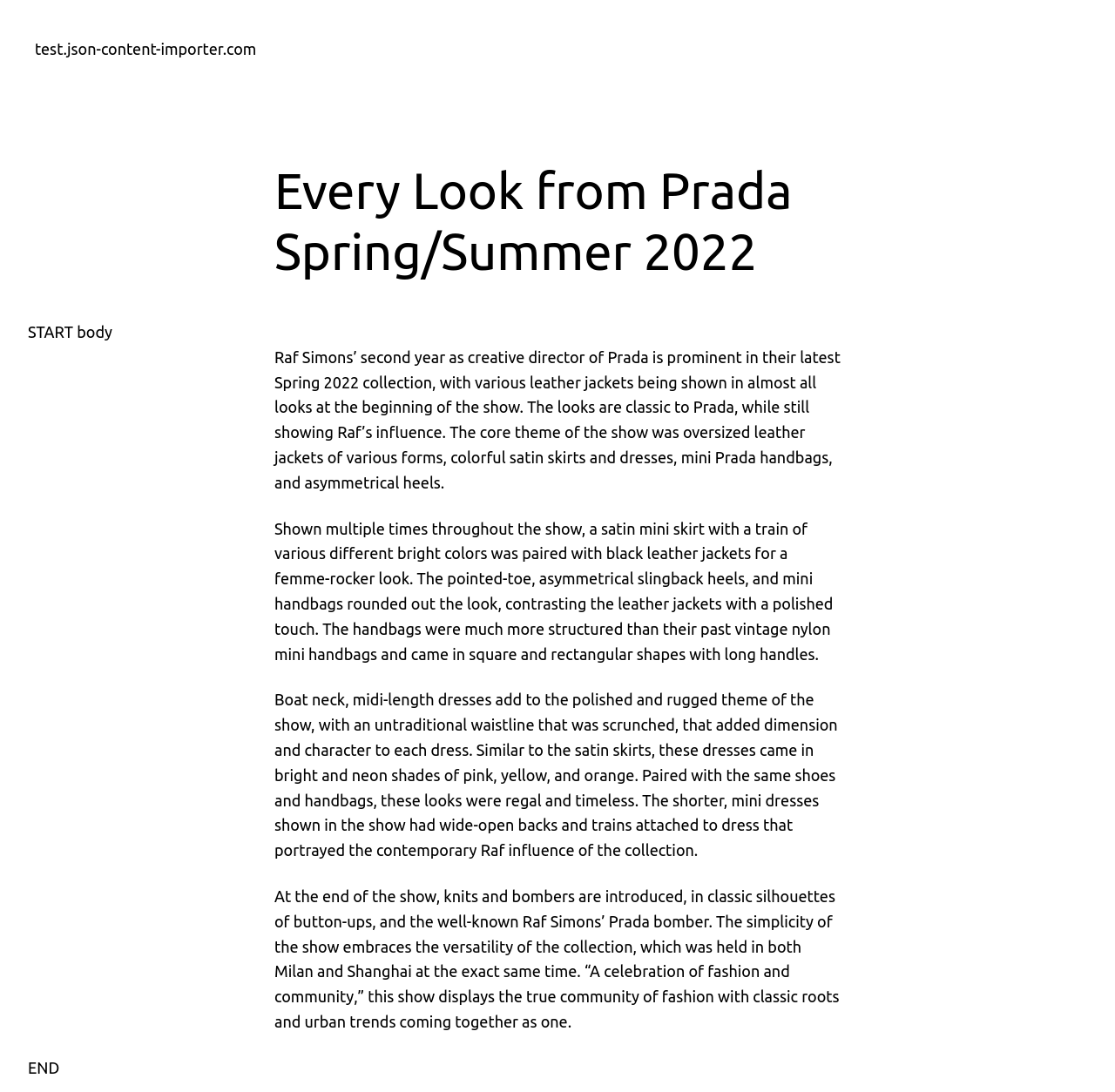Where was the fashion show held?
Please answer the question with a detailed and comprehensive explanation.

According to the text, the show was held in both Milan and Shanghai at the exact same time, and was described as 'a celebration of fashion and community'.